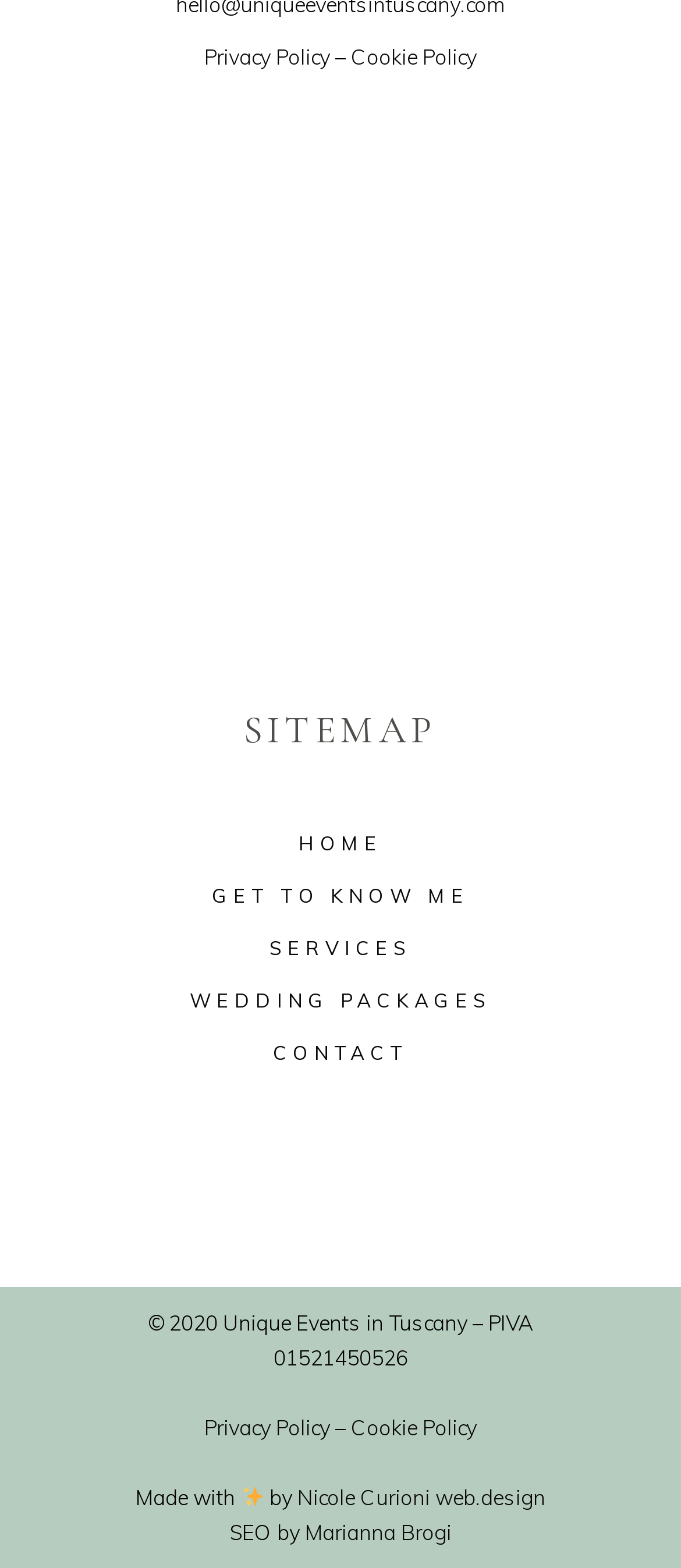What is the SEO provider?
Refer to the image and respond with a one-word or short-phrase answer.

Marianna Brogi